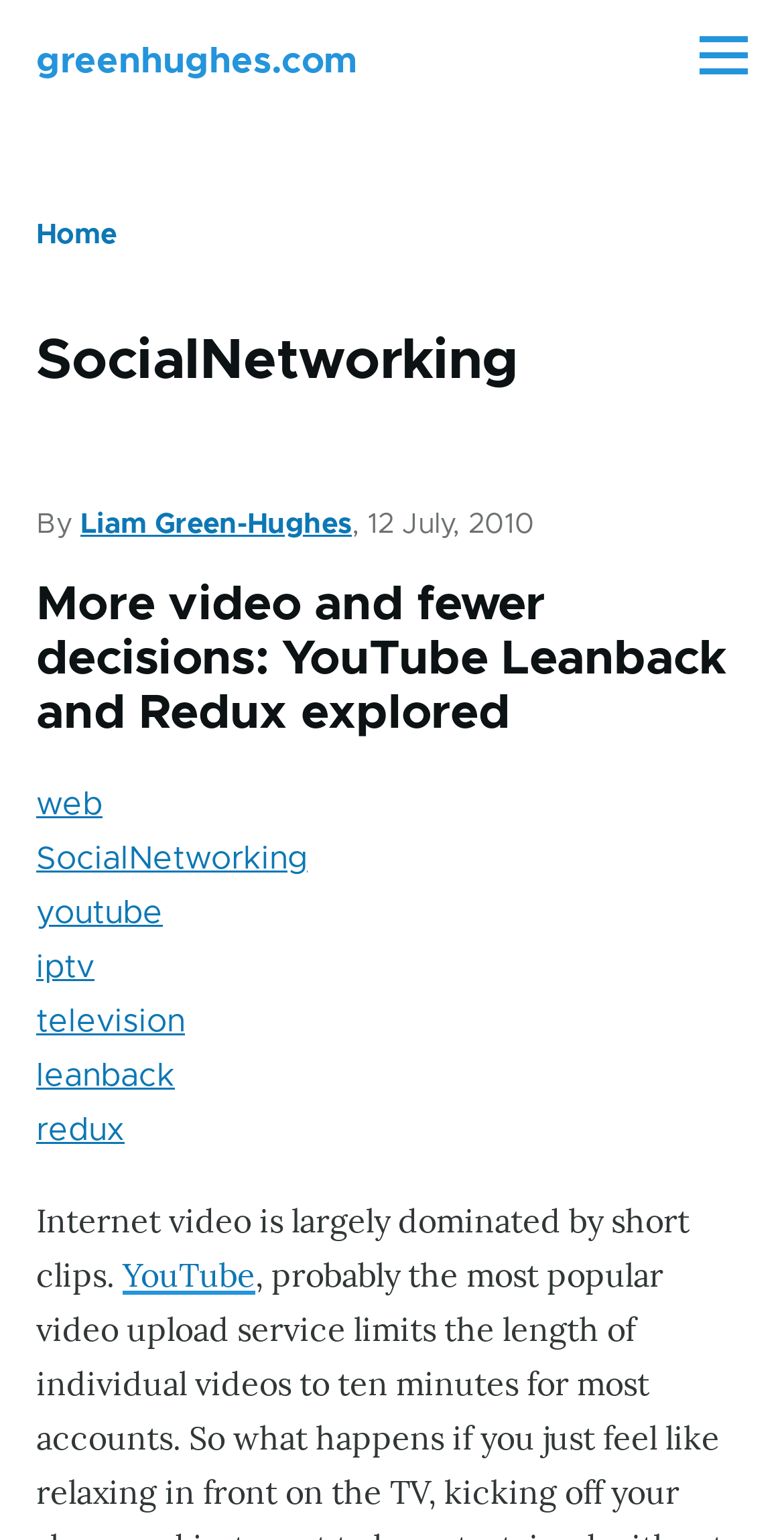Please identify the bounding box coordinates of the element's region that needs to be clicked to fulfill the following instruction: "check world news". The bounding box coordinates should consist of four float numbers between 0 and 1, i.e., [left, top, right, bottom].

None